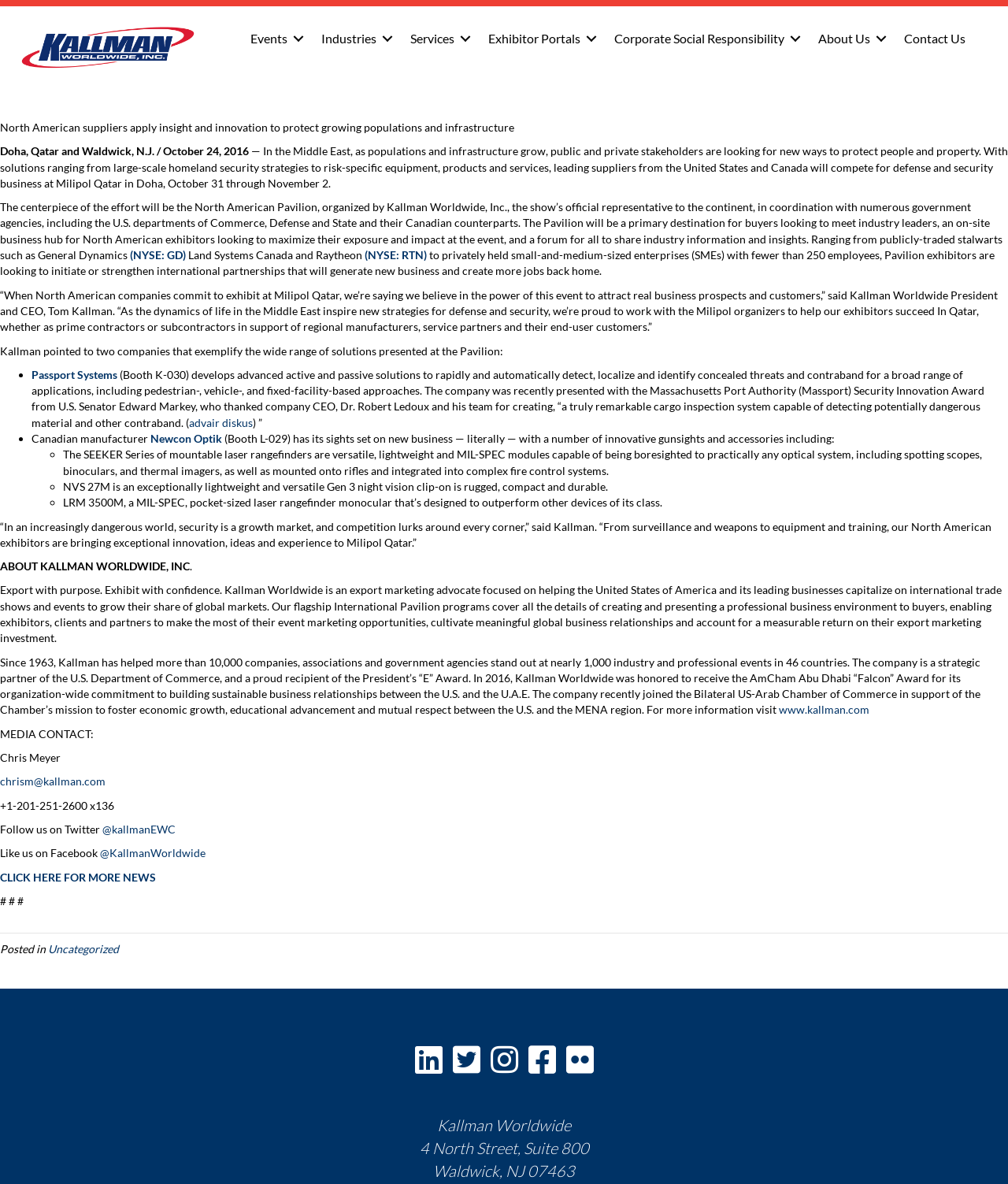What is the name of the company organizing the North American Pavilion?
Please give a detailed and elaborate explanation in response to the question.

I found the answer by reading the article, which mentions that the North American Pavilion is organized by Kallman Worldwide, Inc., the show’s official representative to the continent.